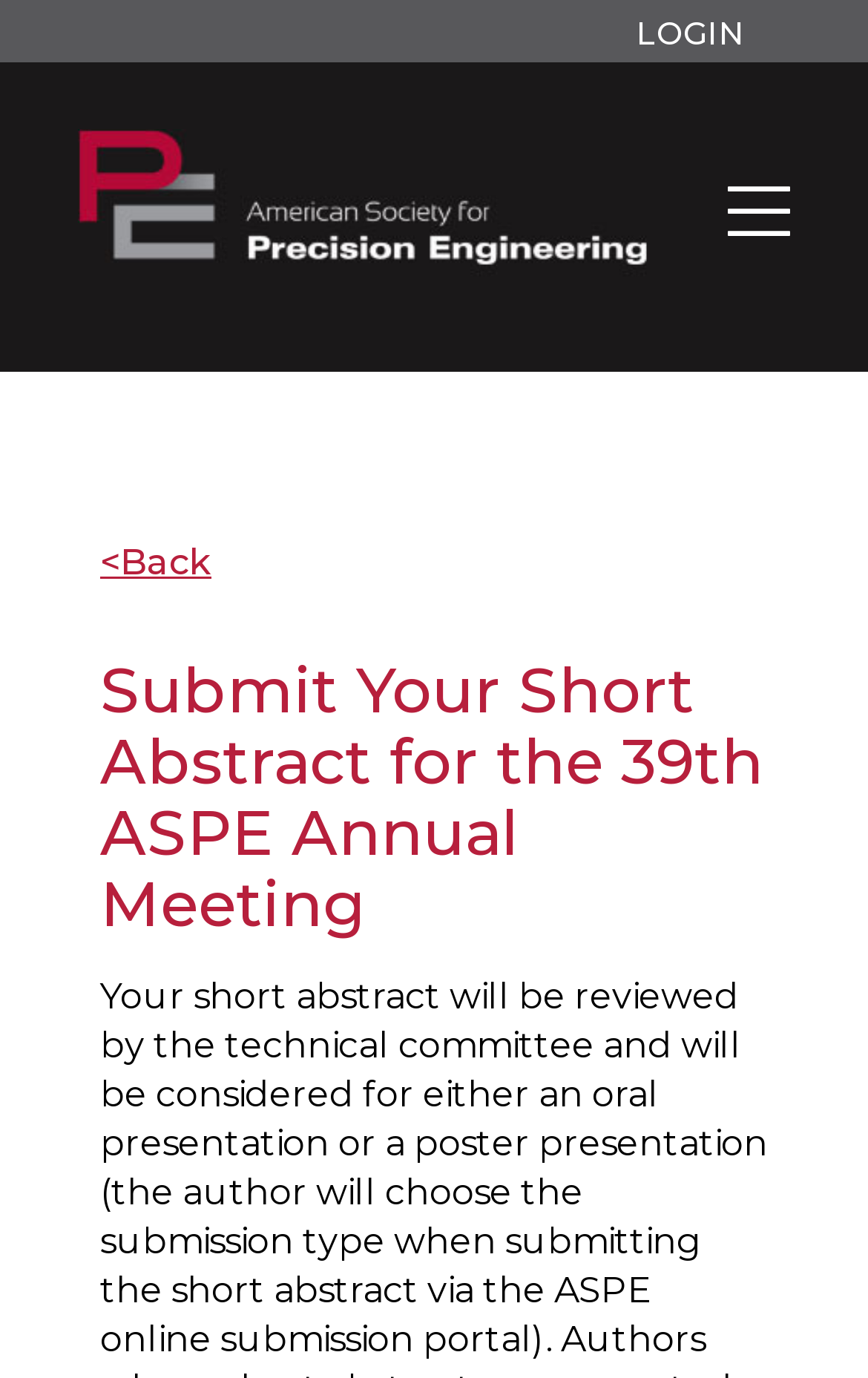Please provide the bounding box coordinates for the UI element as described: "Login". The coordinates must be four floats between 0 and 1, represented as [left, top, right, bottom].

[0.733, 0.009, 0.859, 0.038]